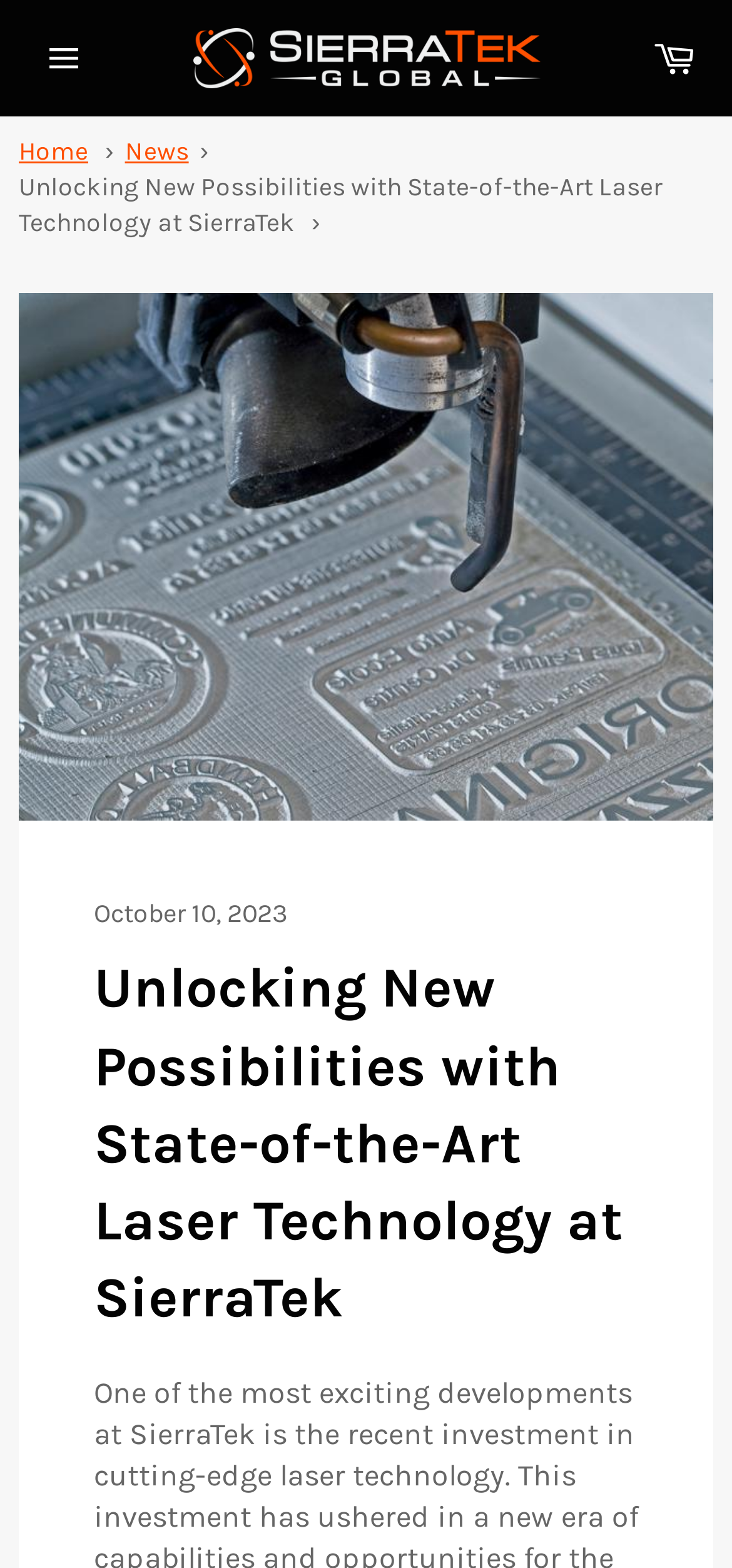How many navigation links are there?
Examine the image closely and answer the question with as much detail as possible.

In the navigation bar, there are three links: 'Home', 'News', and 'Unlocking New Possibilities with State-of-the-Art Laser Technology at SierraTek'. These links are part of the 'breadcrumbs' navigation element.